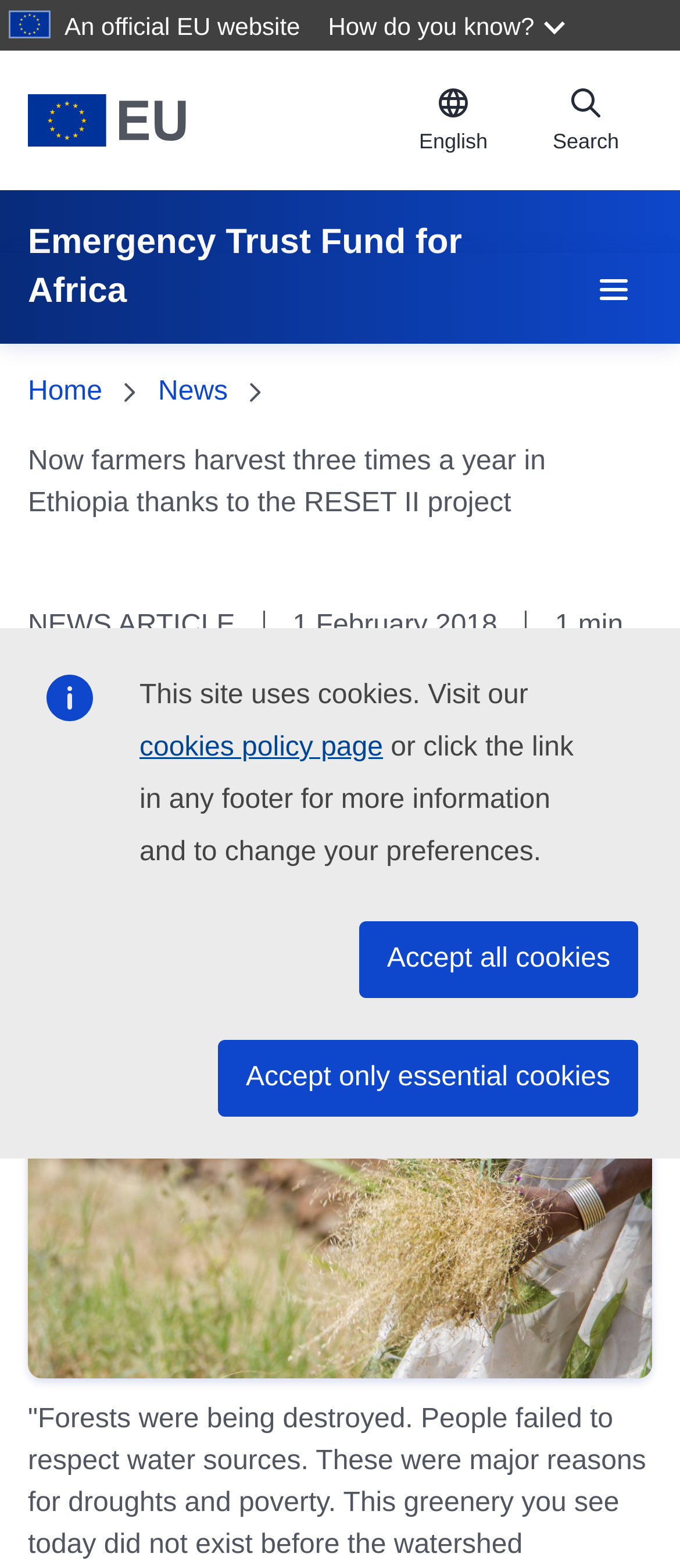Specify the bounding box coordinates of the area that needs to be clicked to achieve the following instruction: "Search for something".

[0.764, 0.041, 0.959, 0.112]